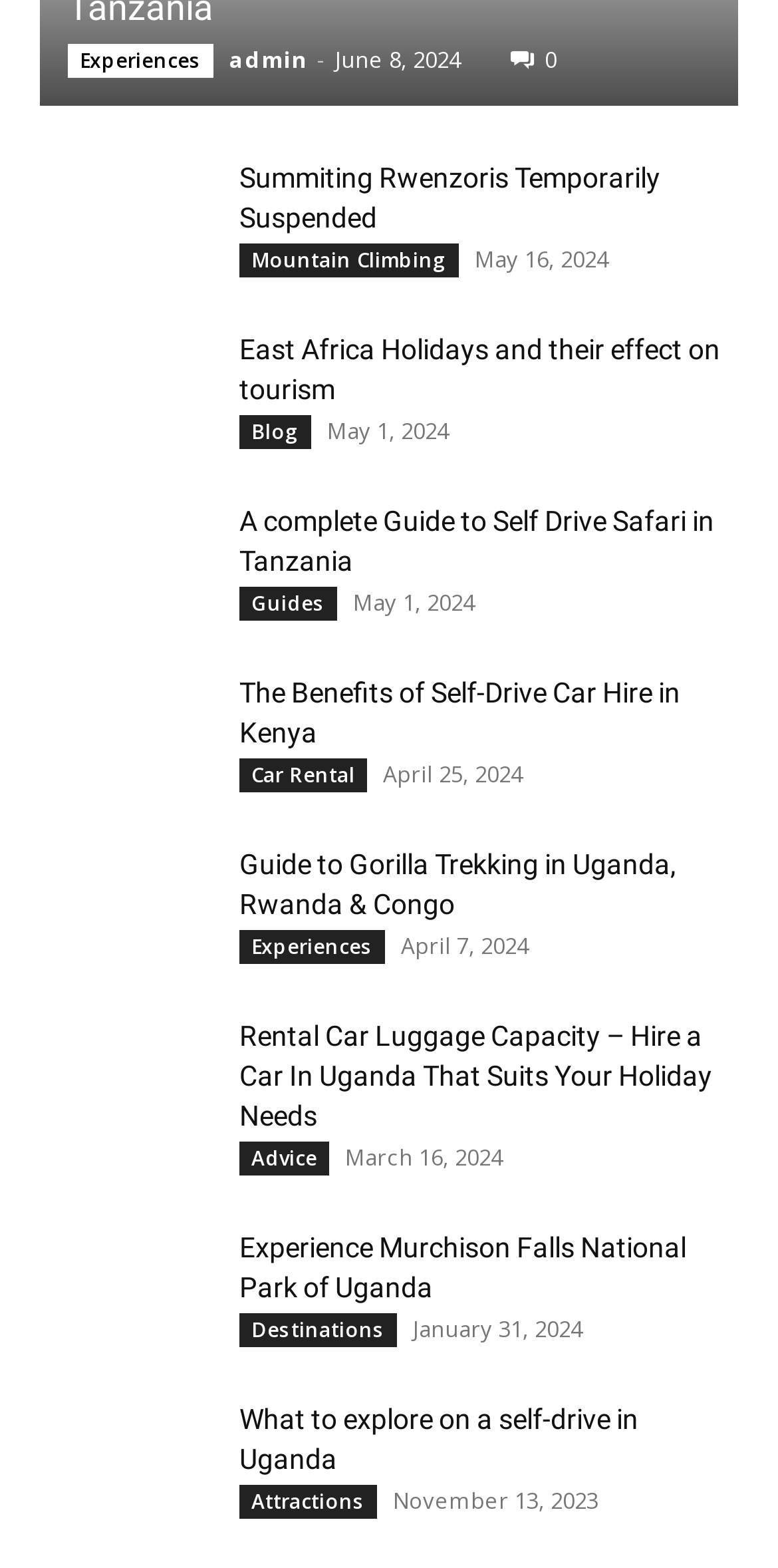Show the bounding box coordinates for the HTML element described as: "Blog".

[0.308, 0.265, 0.4, 0.287]